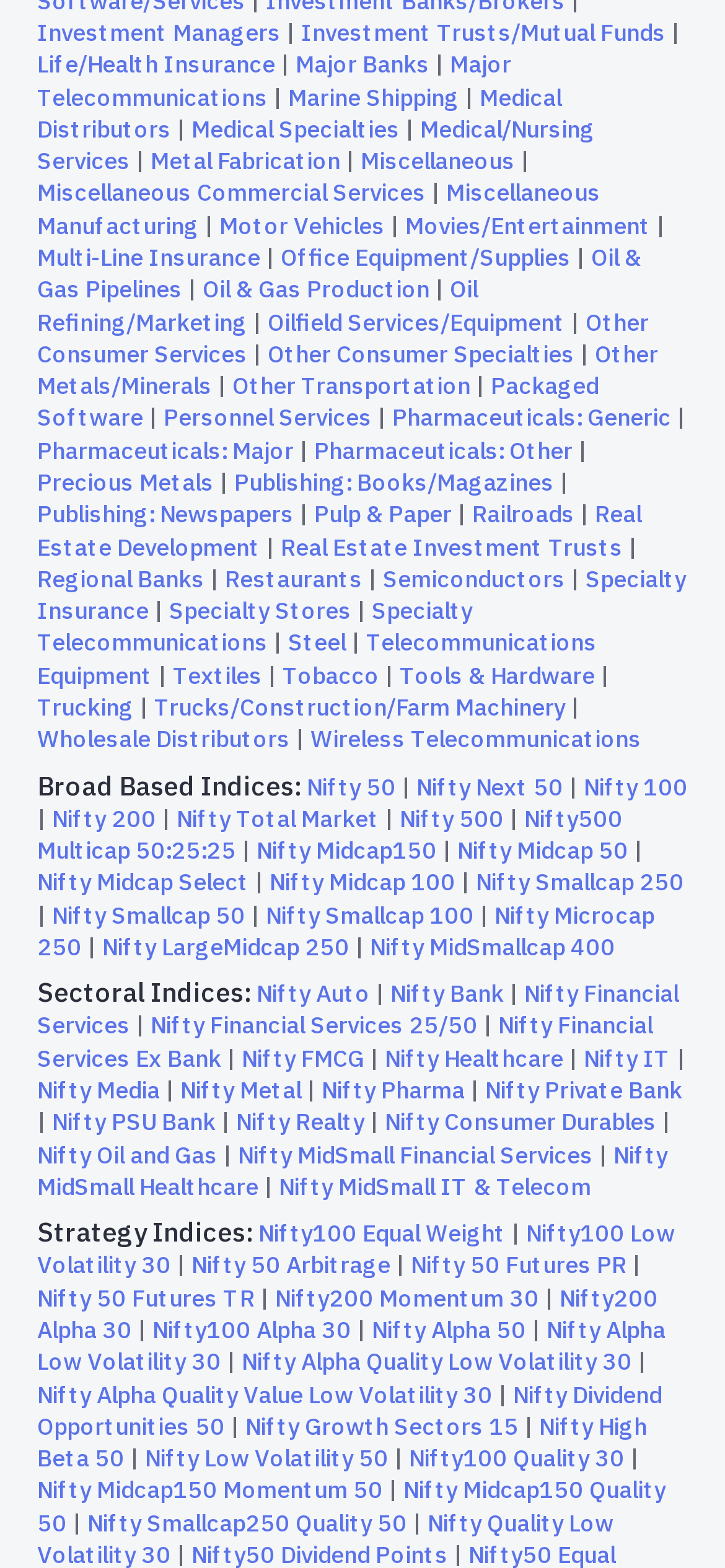Determine the bounding box coordinates of the clickable element to achieve the following action: 'Check Nifty 50'. Provide the coordinates as four float values between 0 and 1, formatted as [left, top, right, bottom].

[0.423, 0.491, 0.546, 0.51]